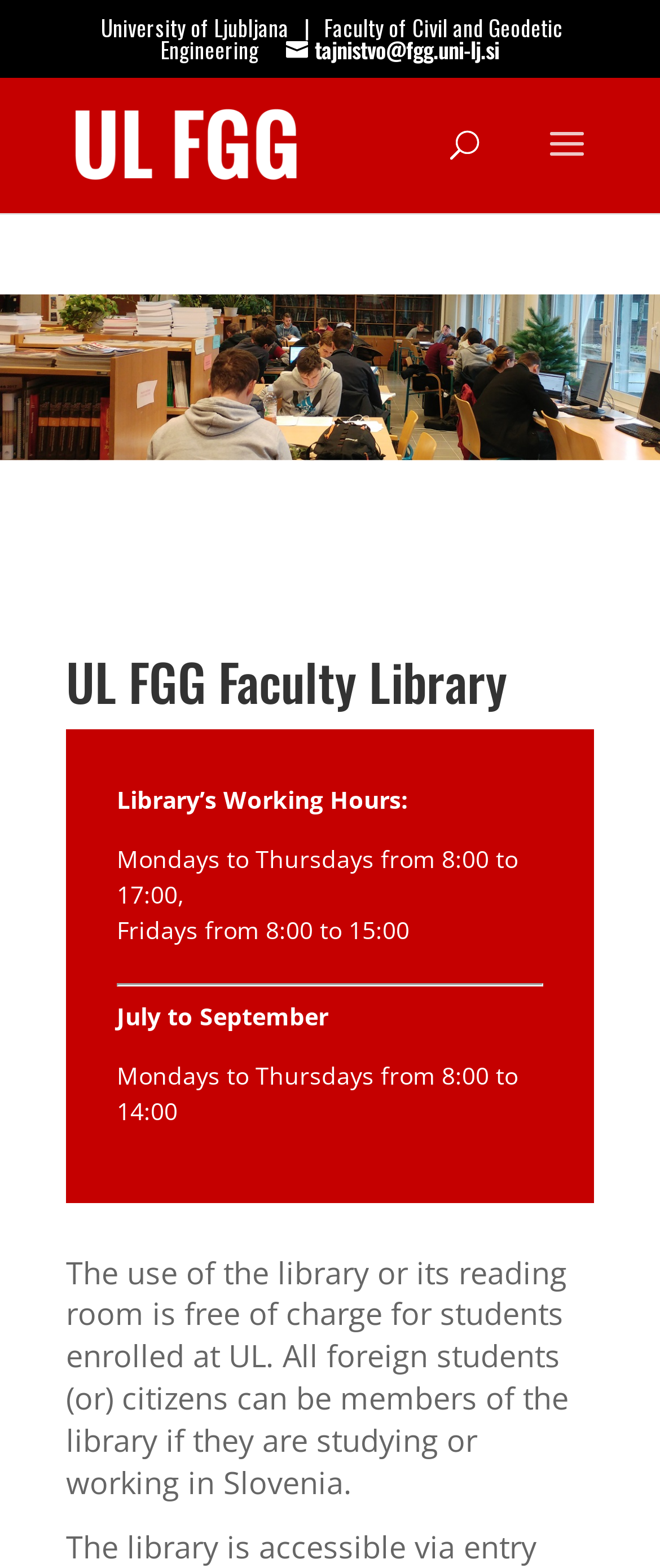Determine the bounding box for the UI element as described: "Open toolbar Accessibility Tools". The coordinates should be represented as four float numbers between 0 and 1, formatted as [left, top, right, bottom].

[0.867, 0.054, 1.0, 0.11]